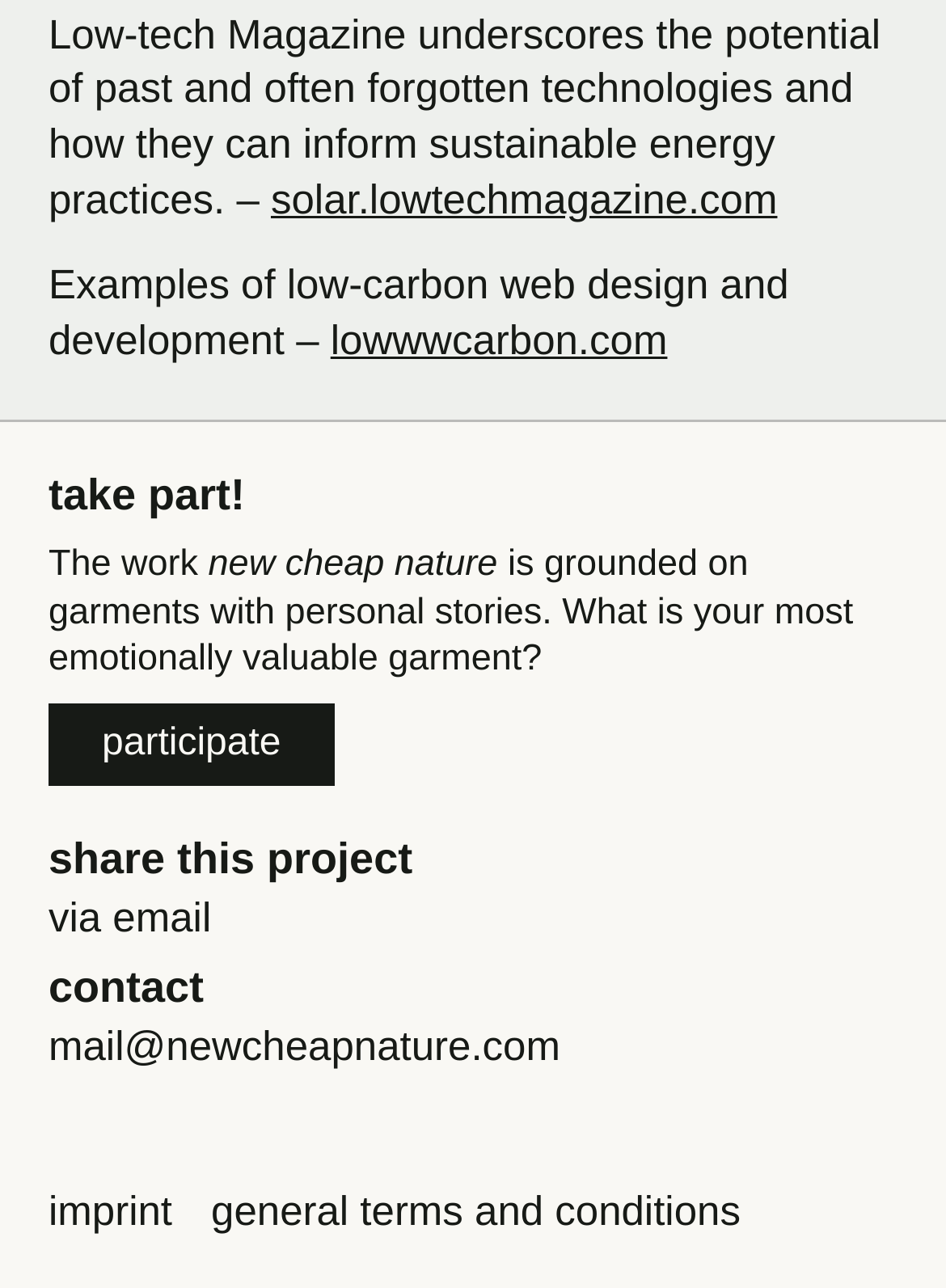Answer the question using only a single word or phrase: 
What is the topic of Low-tech Magazine?

Sustainable energy practices